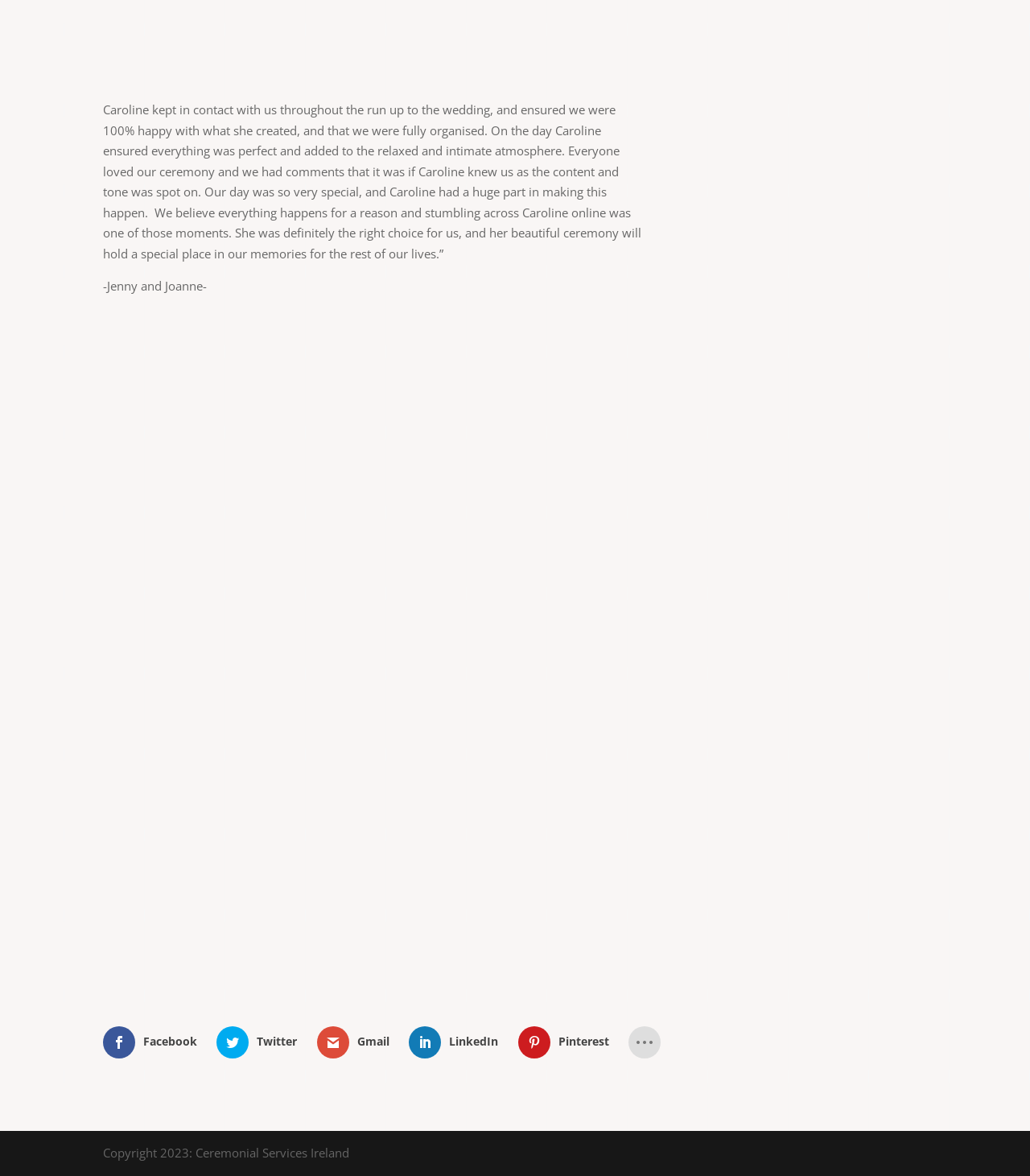What is the tone of the testimonials?
Refer to the image and provide a concise answer in one word or phrase.

Positive